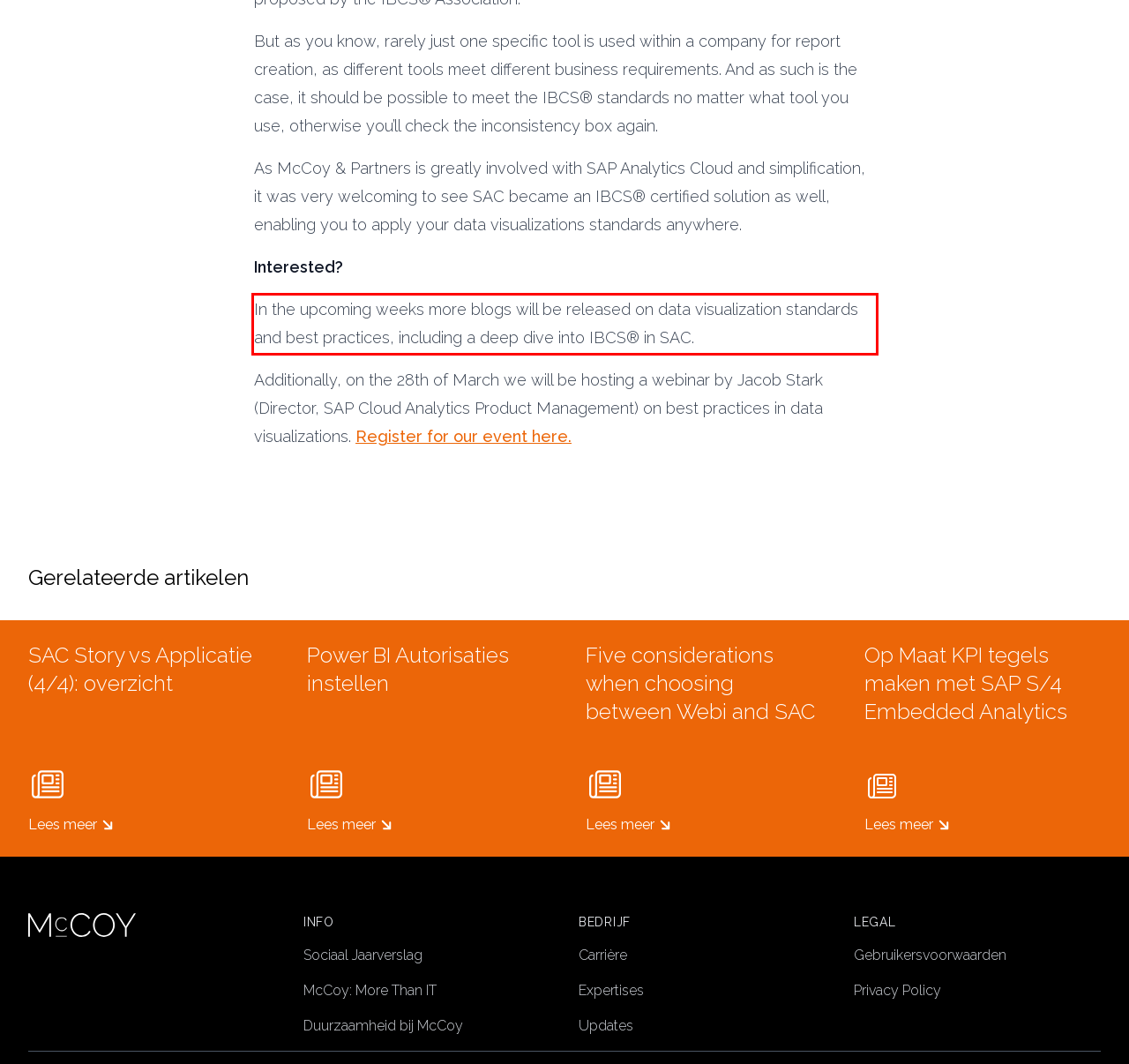From the provided screenshot, extract the text content that is enclosed within the red bounding box.

In the upcoming weeks more blogs will be released on data visualization standards and best practices, including a deep dive into IBCS® in SAC.